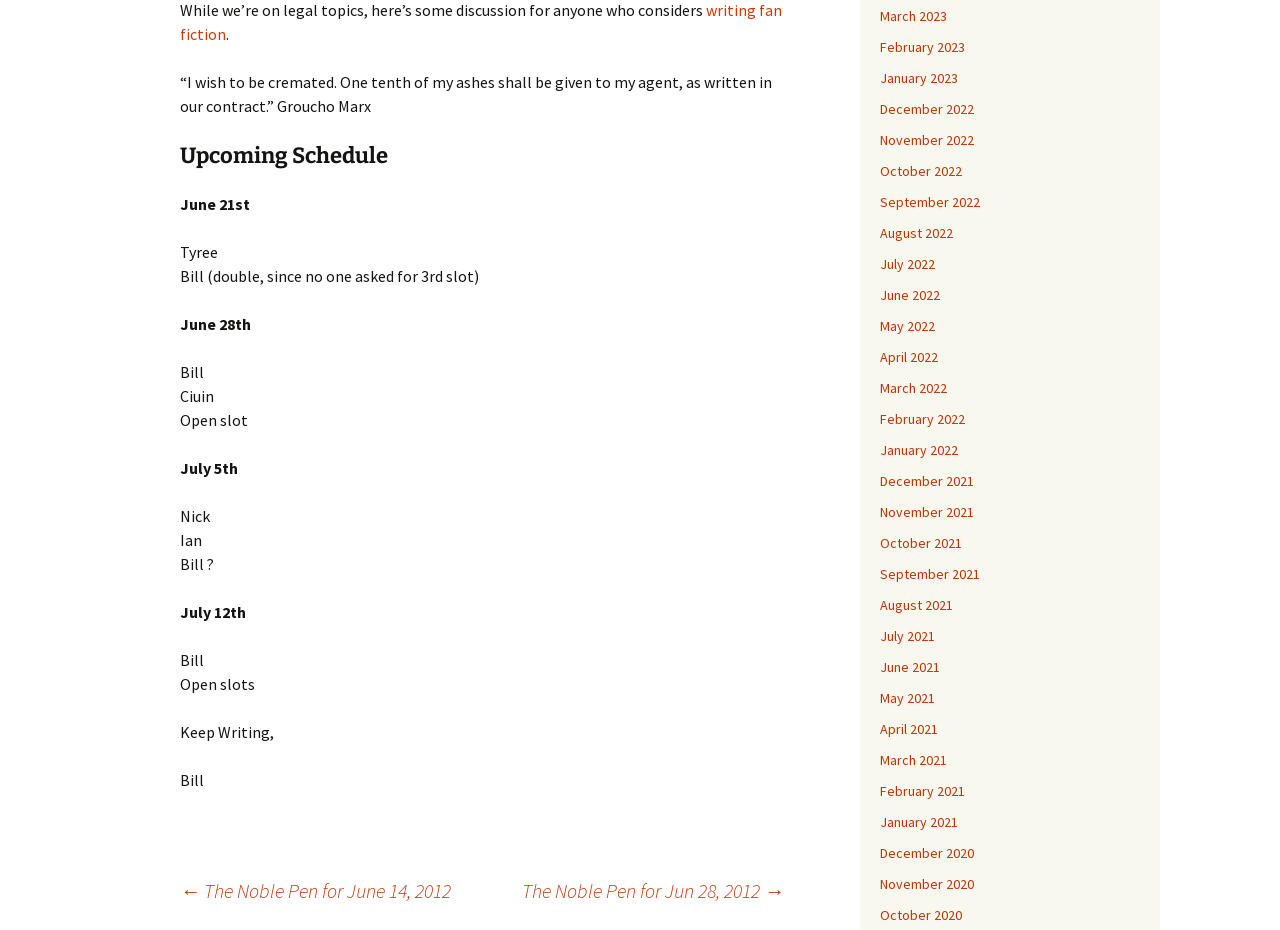Locate the bounding box coordinates of the element to click to perform the following action: 'Navigate to March 2023'. The coordinates should be given as four float values between 0 and 1, in the form of [left, top, right, bottom].

[0.688, 0.008, 0.74, 0.027]